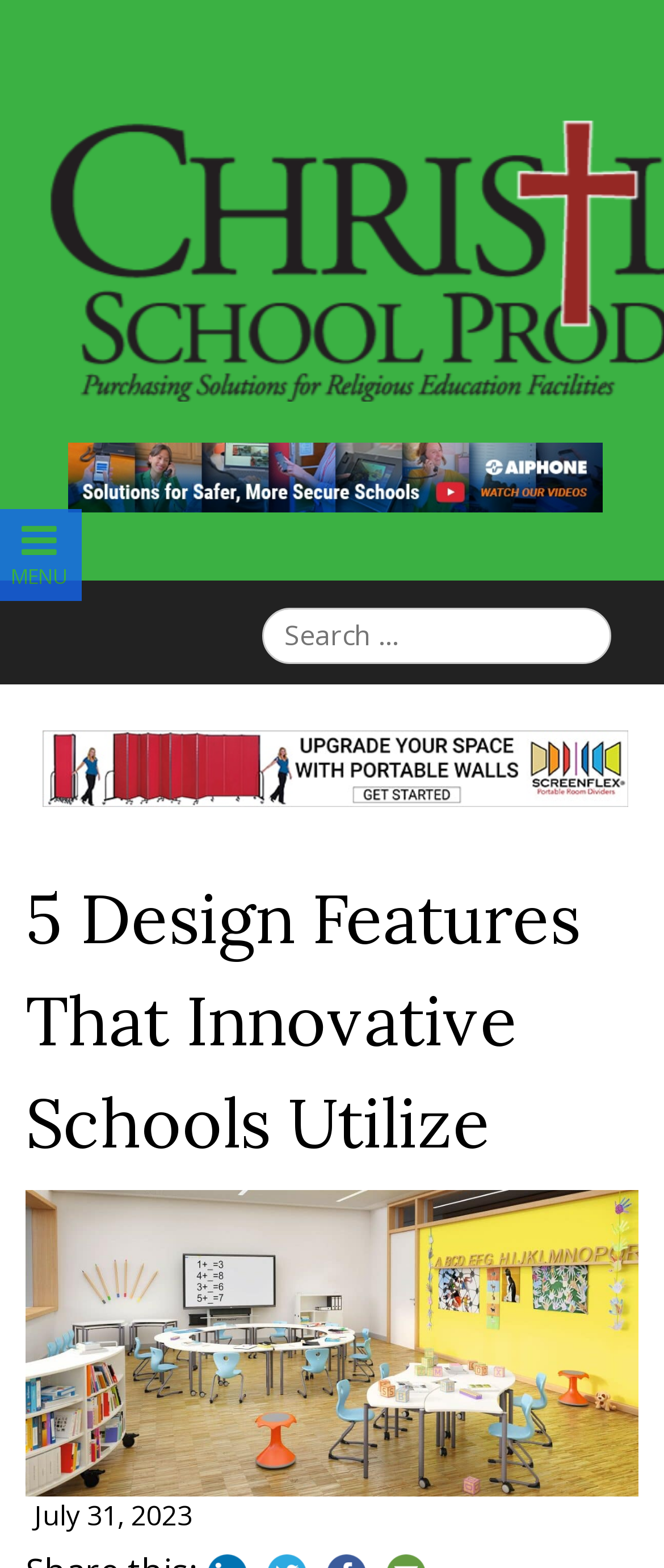Use one word or a short phrase to answer the question provided: 
What is the name of the company mentioned in the content?

Screenflex